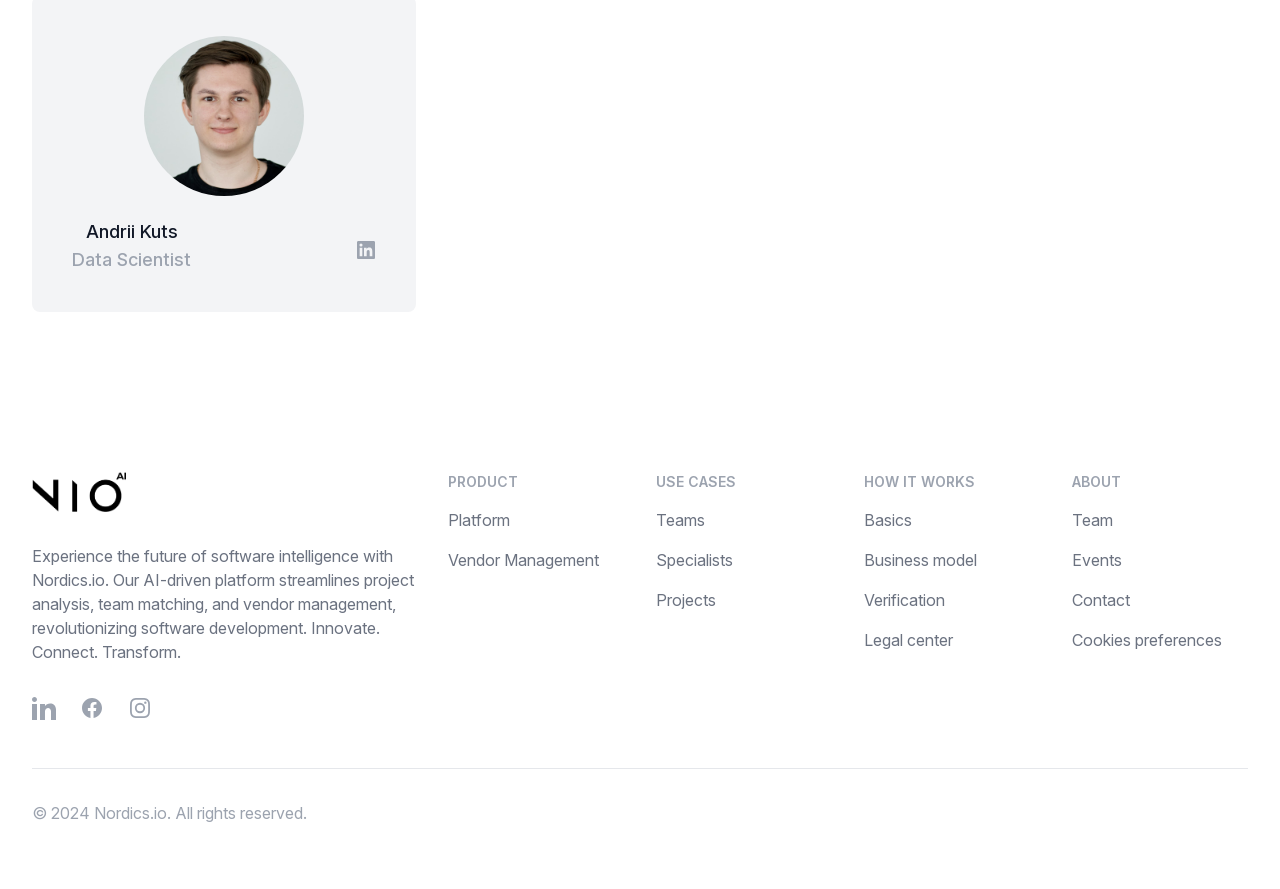Could you determine the bounding box coordinates of the clickable element to complete the instruction: "Read about the company on the ABOUT page"? Provide the coordinates as four float numbers between 0 and 1, i.e., [left, top, right, bottom].

[0.838, 0.531, 0.975, 0.553]